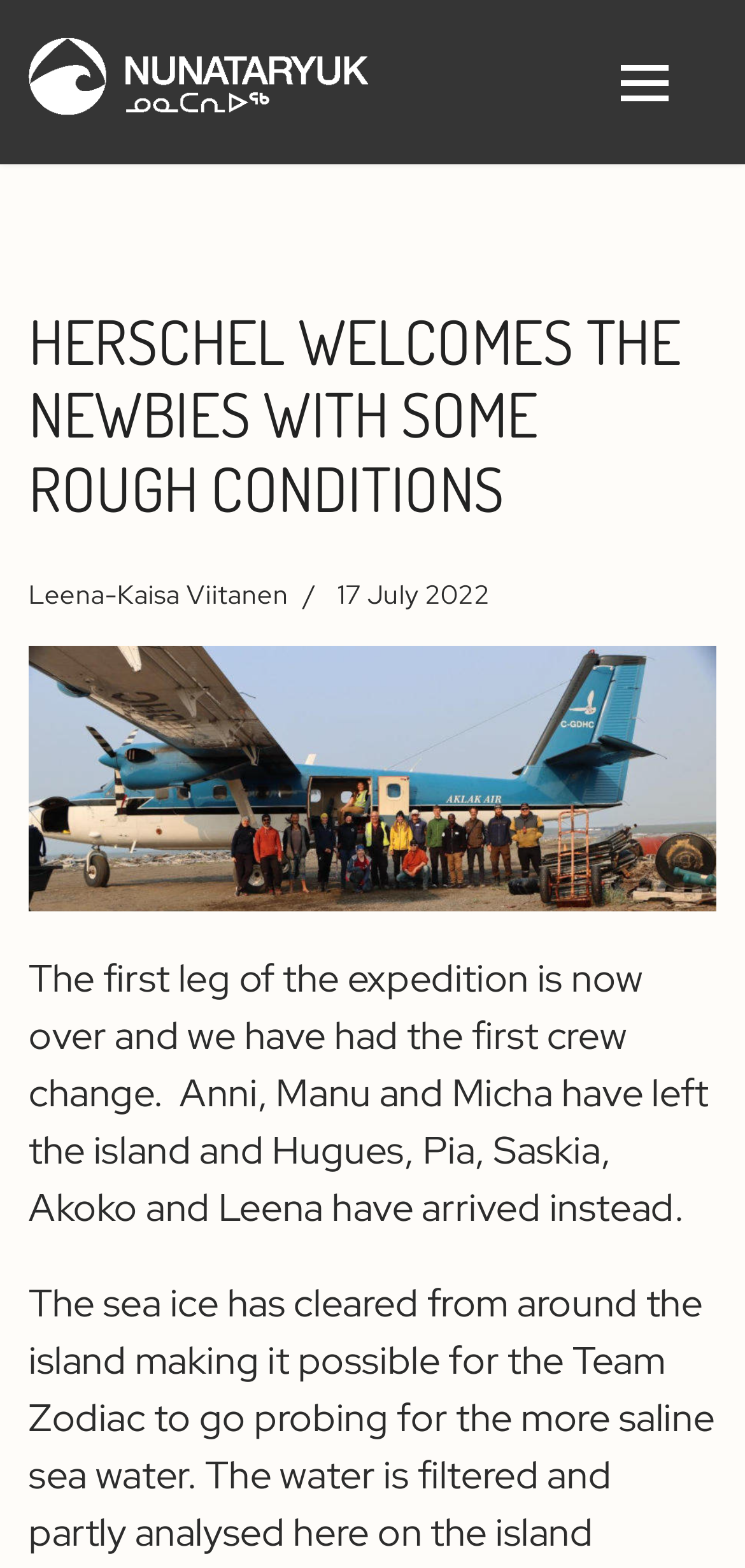Construct a thorough caption encompassing all aspects of the webpage.

The webpage is about the Nunataryuk project, a EU-funded permafrost research project. At the top left corner, there is a logo of Nunataryuk, which is an image linked to the project's homepage. On the top right corner, there is a menu link. 

Below the logo, there is a heading that reads "HERSCHEL WELCOMES THE NEWBIES WITH SOME ROUGH CONDITIONS". Underneath the heading, there is a paragraph of text that provides information about the author, Leena-Kaisa Viitanen, and the publication date, July 17, 2022. 

To the right of the author and publication information, there is an image, "Yukon22 report3 1", which takes up a significant portion of the page. Below the image, there is a block of text that summarizes the content of the webpage. The text describes the first leg of an expedition, mentioning the departure of some crew members and the arrival of new ones.